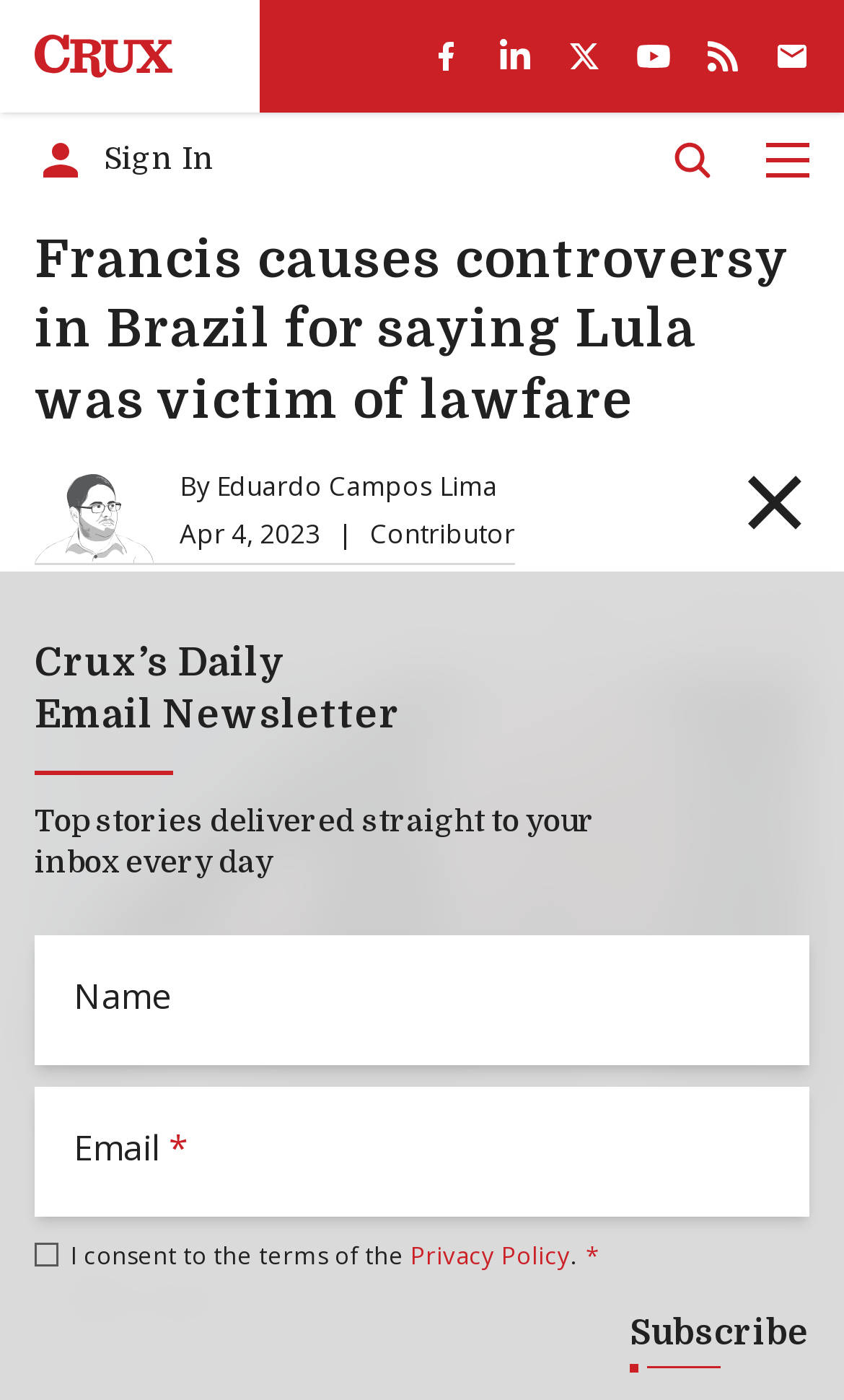Based on the description "Privacy Policy", find the bounding box of the specified UI element.

[0.486, 0.884, 0.676, 0.907]